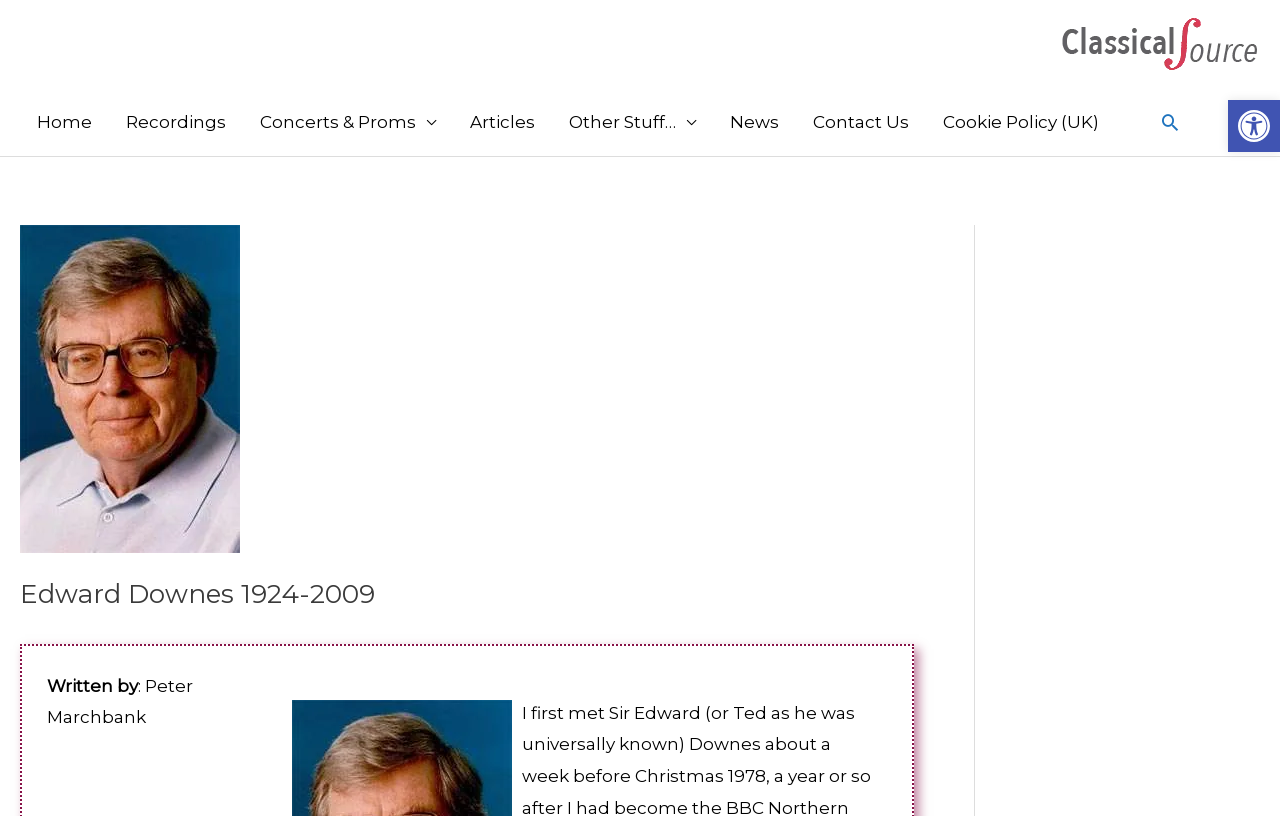Determine the bounding box coordinates of the area to click in order to meet this instruction: "Add to cart".

None